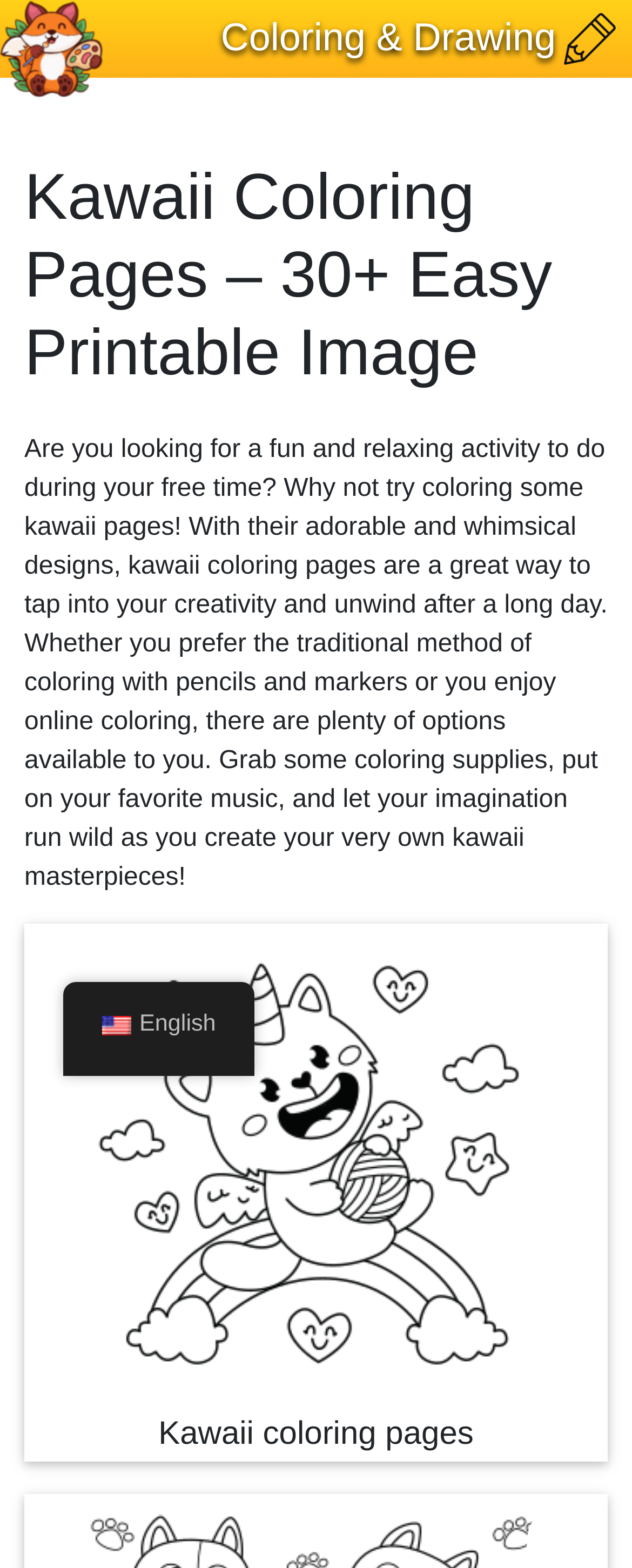How many ways can you color the images?
With the help of the image, please provide a detailed response to the question.

The webpage provides four options to color the images: download to your PC, print this coloring page, color the image online, and paint the image online.